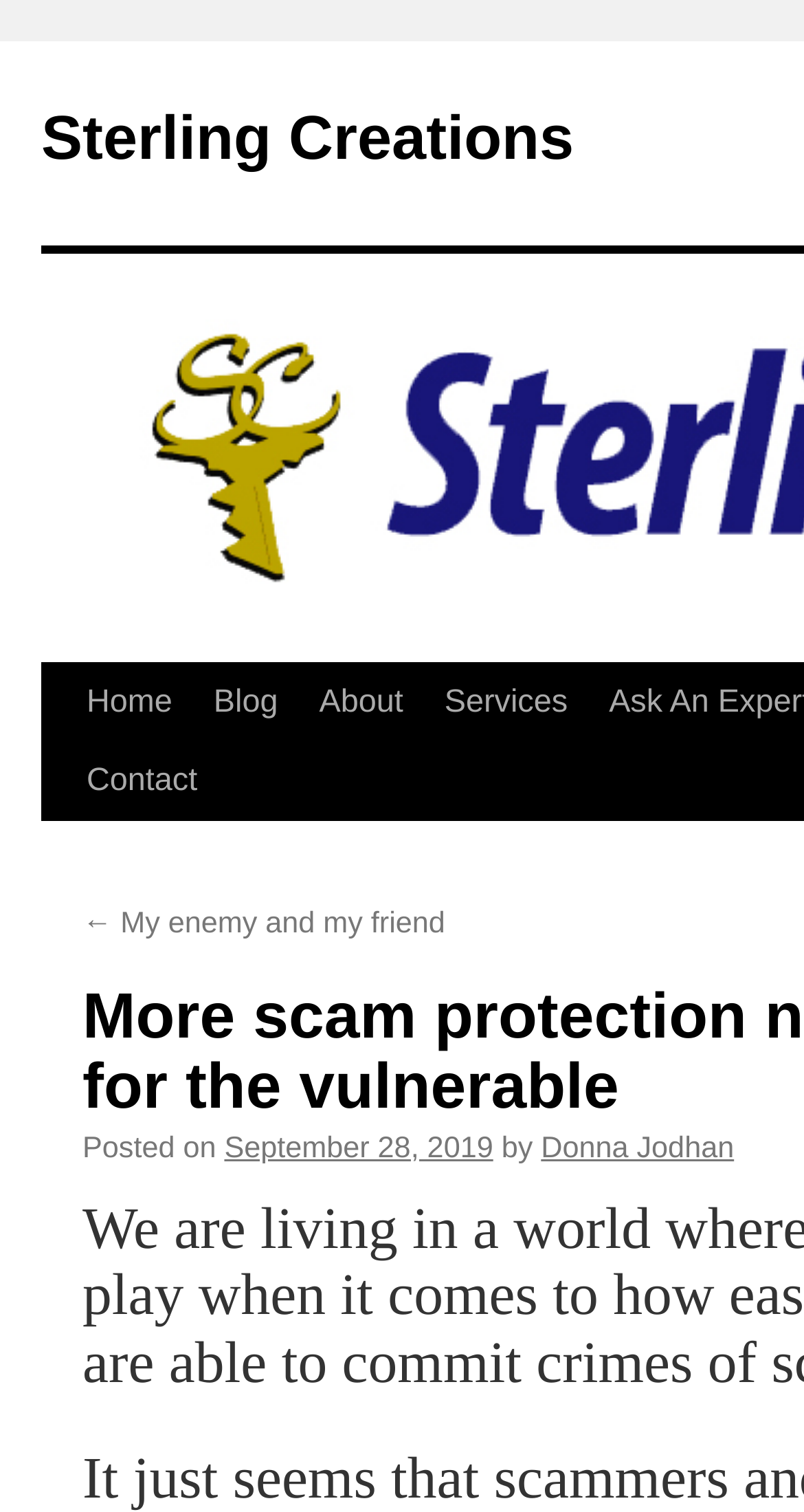How many links are there in the main content area?
Based on the screenshot, give a detailed explanation to answer the question.

I counted the links in the main content area and found two links: '← My enemy and my friend' and 'September 28, 2019'.